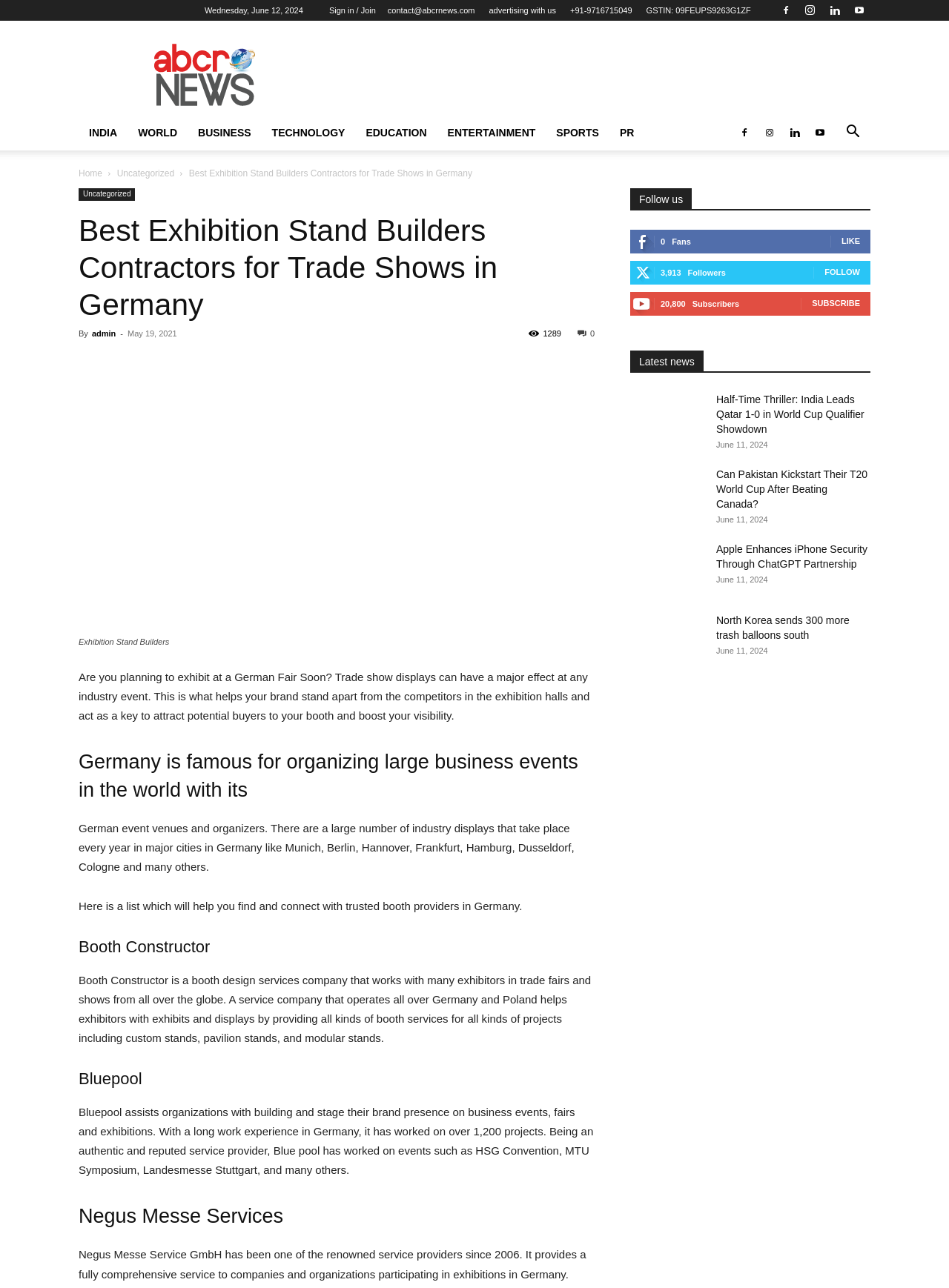Determine the bounding box coordinates for the region that must be clicked to execute the following instruction: "Click on the 'Search' button".

[0.88, 0.099, 0.917, 0.108]